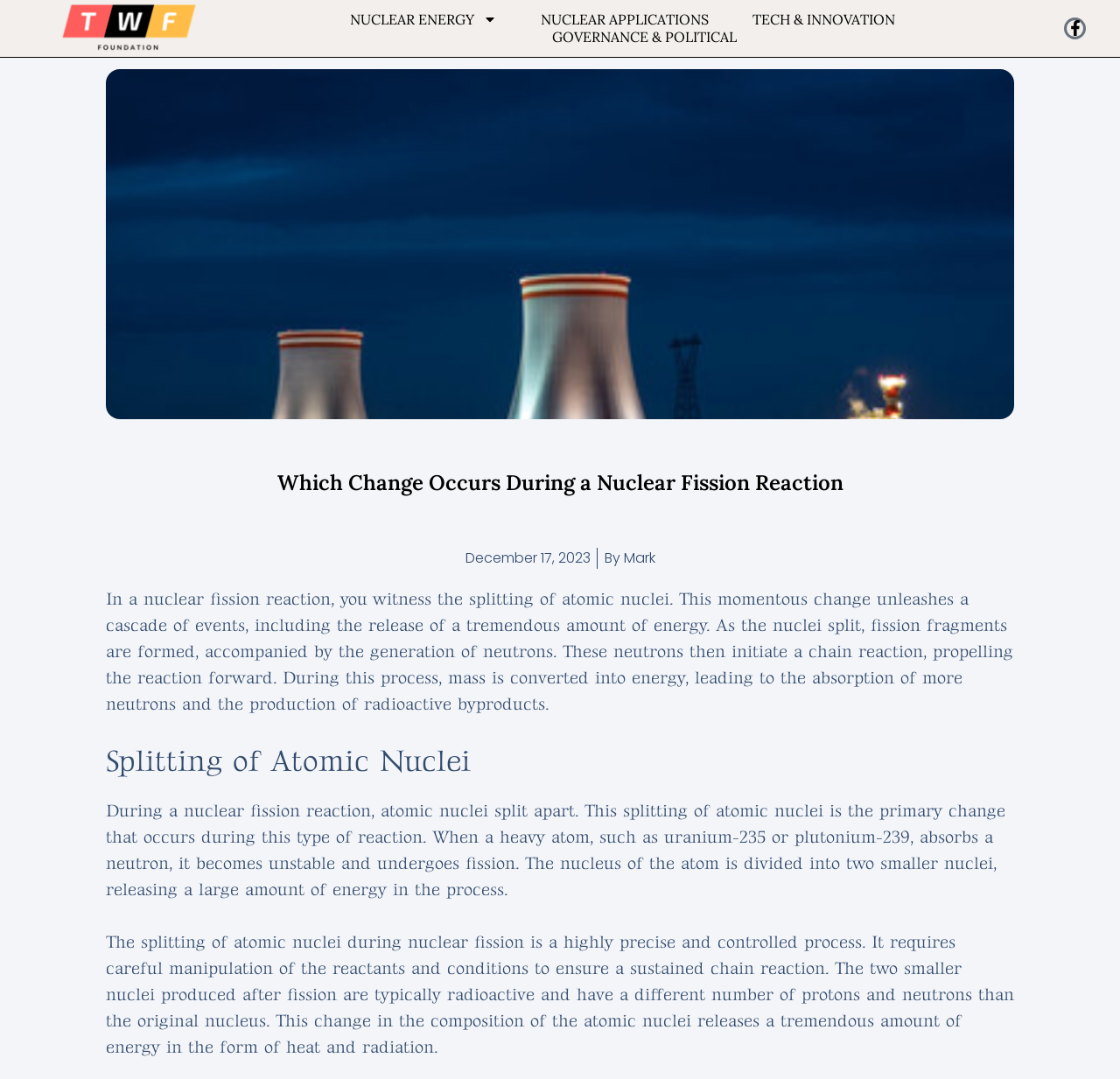What is the composition of the atomic nuclei after fission?
Answer the question with as much detail as you can, using the image as a reference.

According to the webpage, the two smaller nuclei produced after fission are typically radioactive and have a different number of protons and neutrons than the original nucleus, releasing a tremendous amount of energy in the form of heat and radiation.